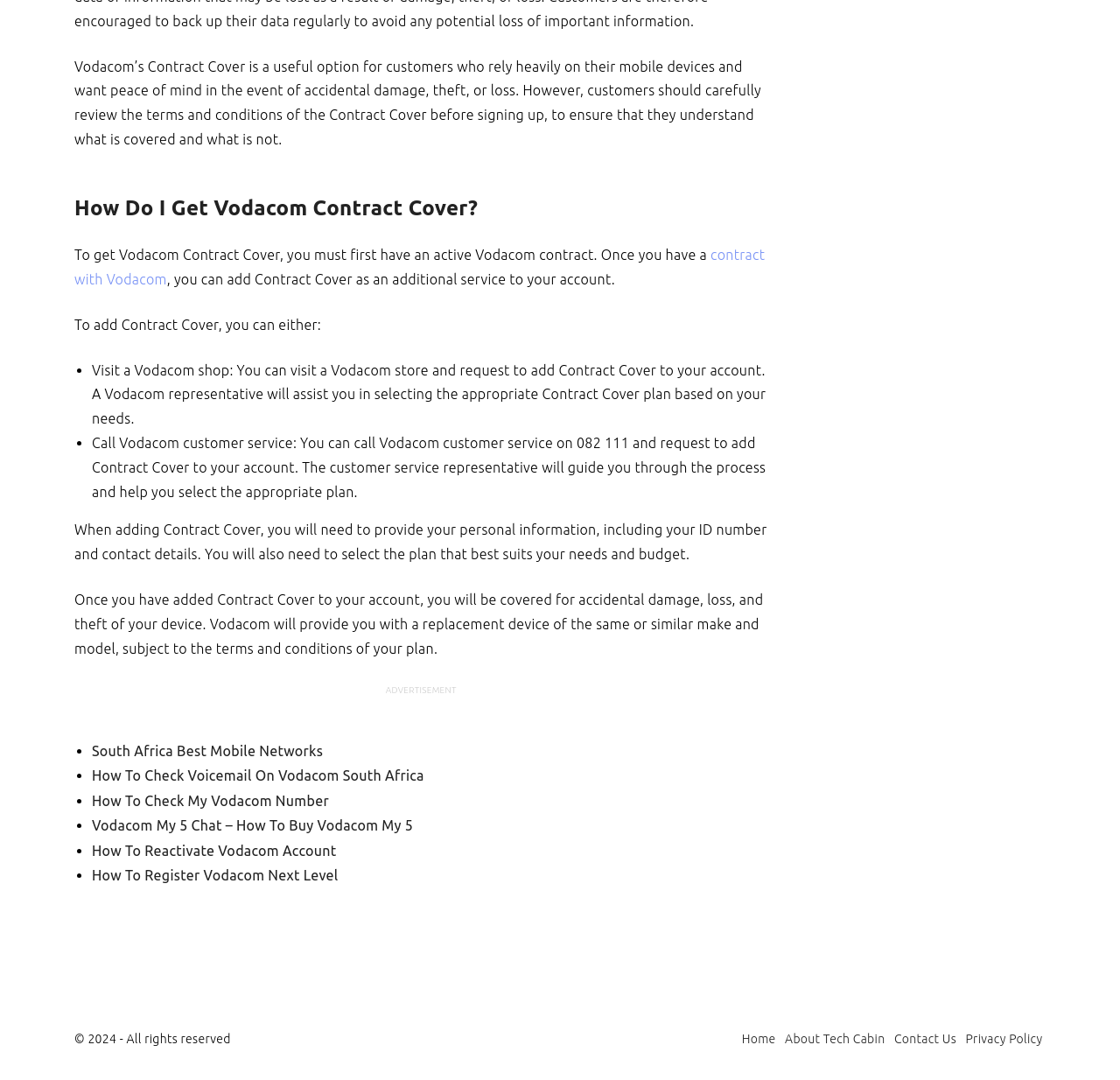Locate the bounding box coordinates of the clickable element to fulfill the following instruction: "Visit the 'Catholics striving for holiness' website". Provide the coordinates as four float numbers between 0 and 1 in the format [left, top, right, bottom].

None